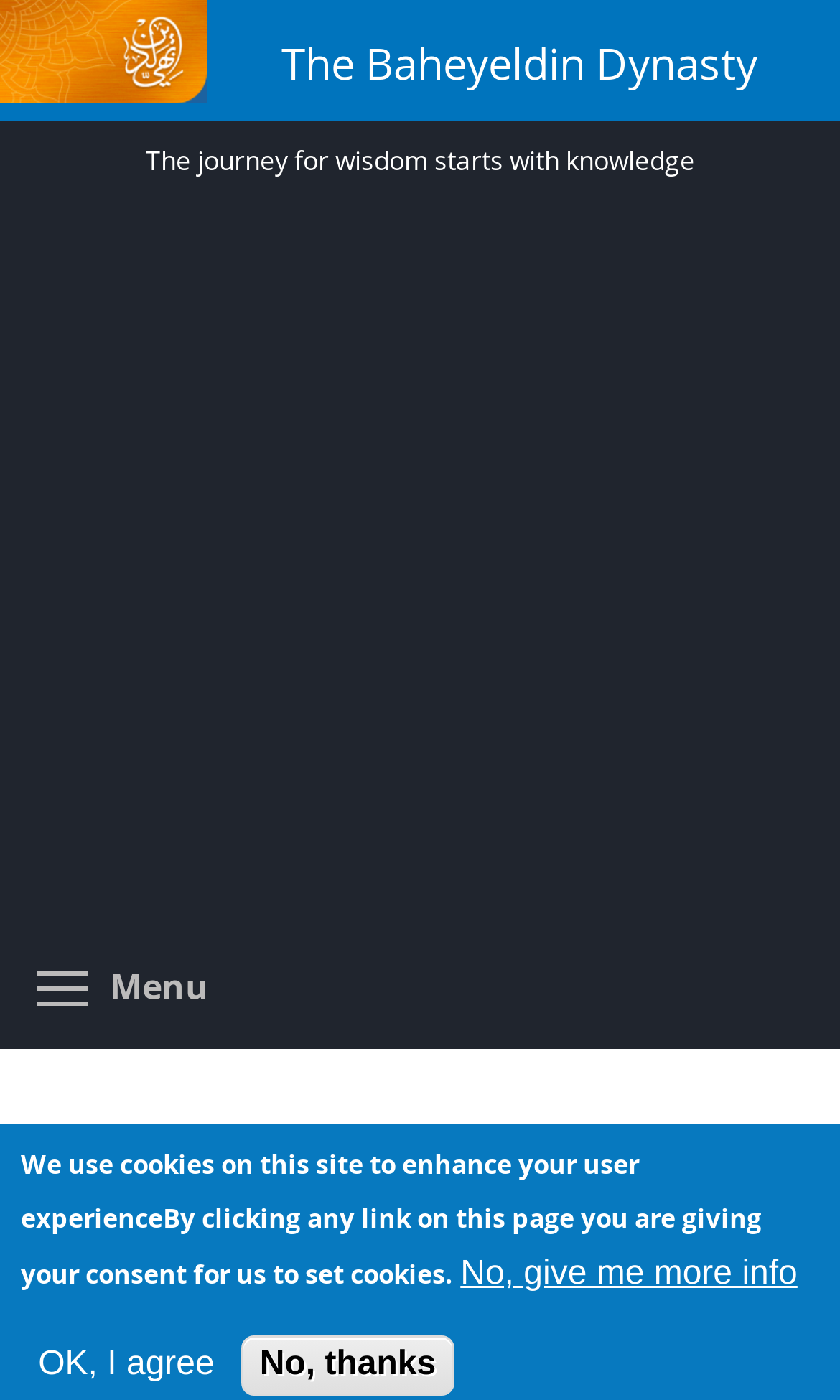Detail the various sections and features of the webpage.

The webpage is titled "The best Drupal joke ever... | The Baheyeldin Dynasty" and appears to be a personal website or blog. At the top-left corner, there is a "Skip to main content" link. Below it, a site header banner spans the entire width of the page, containing a "Home" link with a corresponding image on the left side. To the right of the "Home" link, there is a static text element with the quote "The journey for wisdom starts with knowledge".

Below the site header, there is an advertisement iframe that occupies a significant portion of the page. On the top-right side of the page, there is a heading element with the title "The best Drupal joke ever...". 

Near the bottom of the page, there is a static text element informing users about the use of cookies on the site. Below this text, there are three buttons: "No, give me more info", "OK, I agree", and "No, thanks", which are likely related to the cookie consent. The "OK, I agree" button is positioned on the top-left side, while the other two buttons are placed to its right.